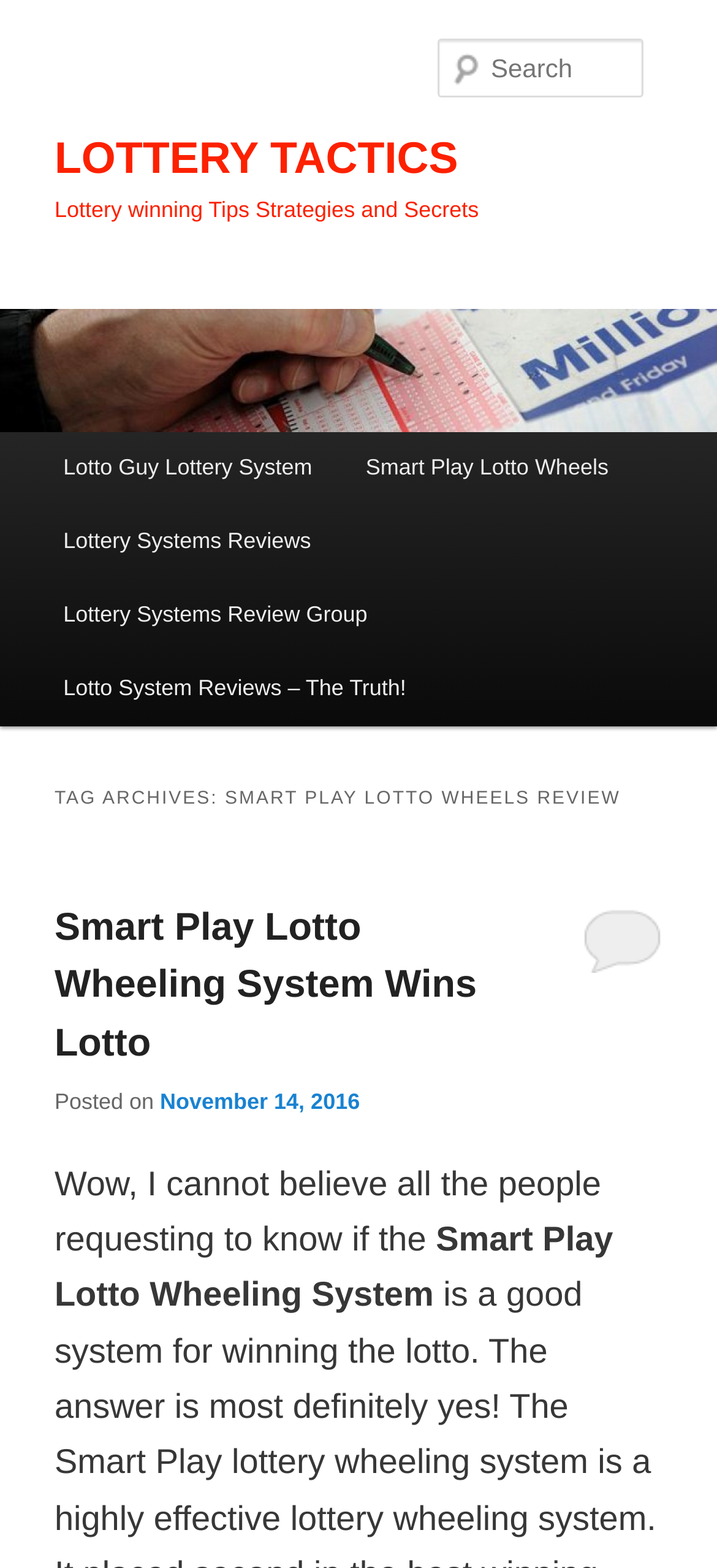What is the purpose of the textbox at the top of the page?
Please provide a single word or phrase based on the screenshot.

Search